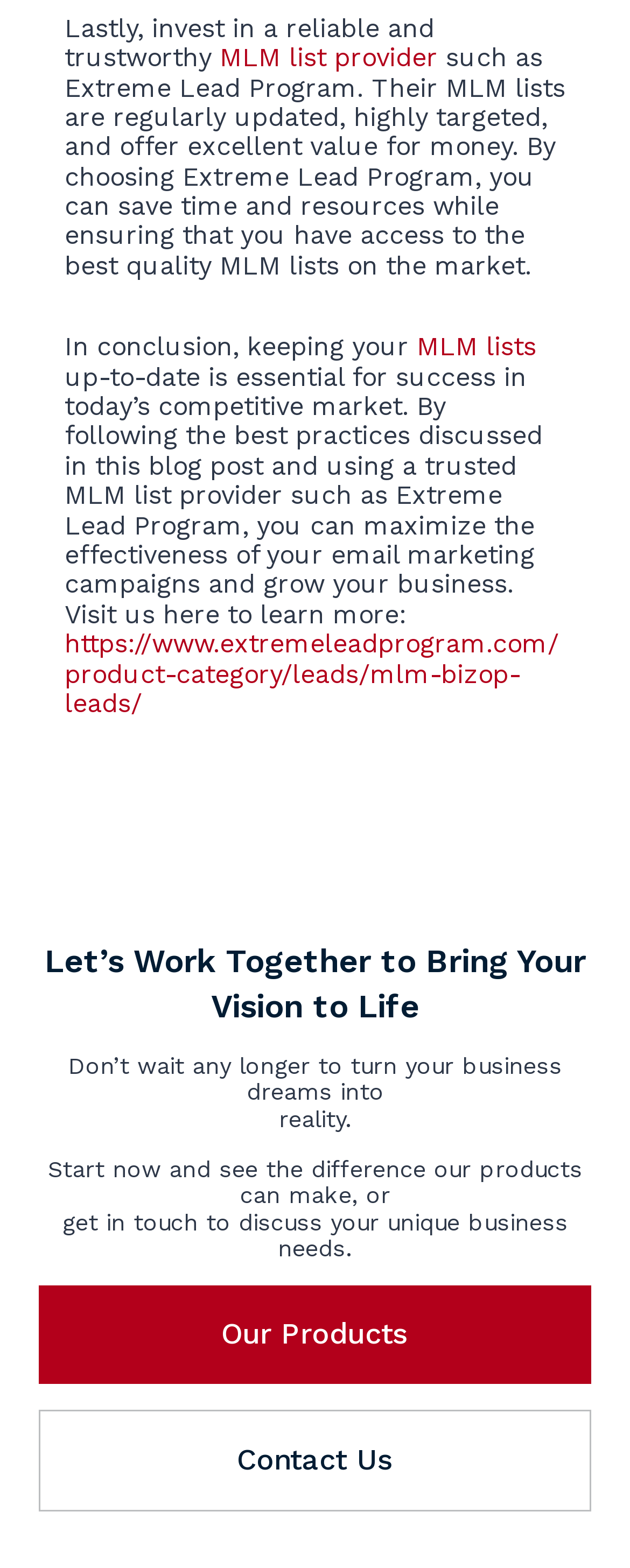What is the call-to-action at the end of the webpage? Analyze the screenshot and reply with just one word or a short phrase.

Visit or get in touch